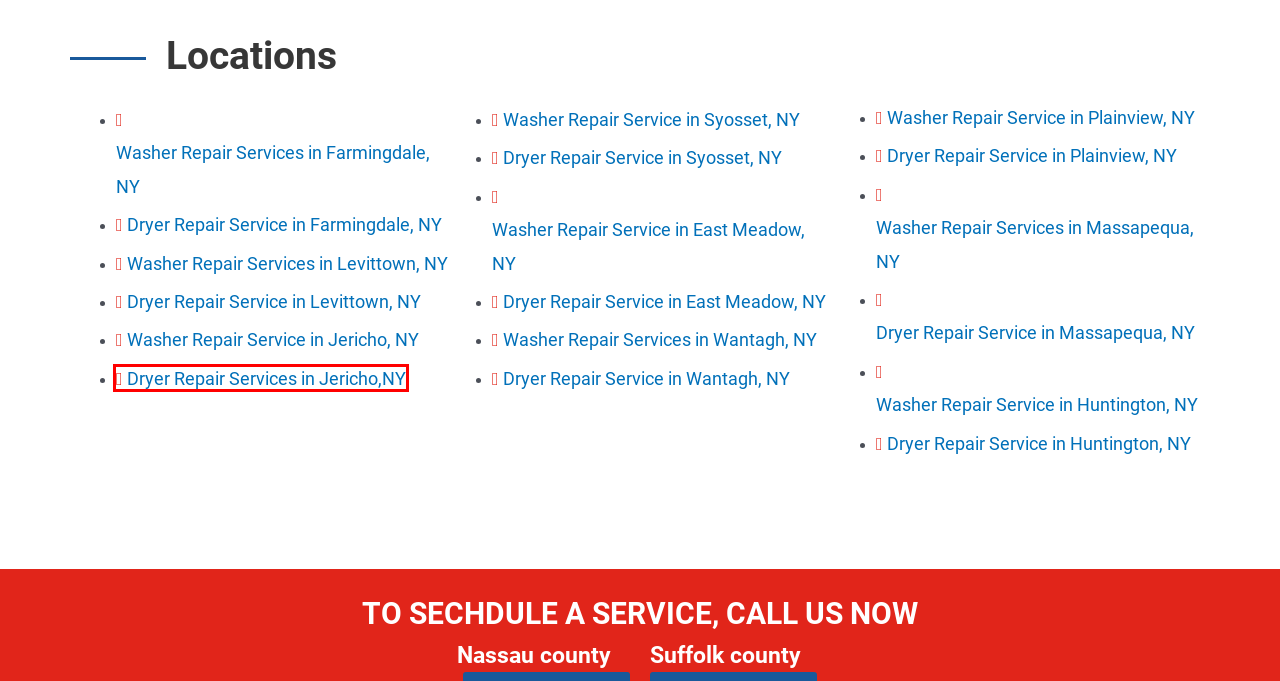Given a screenshot of a webpage with a red bounding box around a UI element, please identify the most appropriate webpage description that matches the new webpage after you click on the element. Here are the candidates:
A. Dryer Repair Service in Huntington, NY
B. Top-Rated Dryer Repair Services in Jericho - AOneAppliance
C. Washer Repair Services in Huntington, NY
D. Washer Repair Service in Massapequa - AOneAppliance
E. Washer Repair Service in Syosset - AOneAppliance
F. Washer Repair Service in Plainview - AOneAppliance
G. Washer Repair Services in Farmingdale, NY
H. Washer Repair Service in East Meadow - AOneAppliance

B